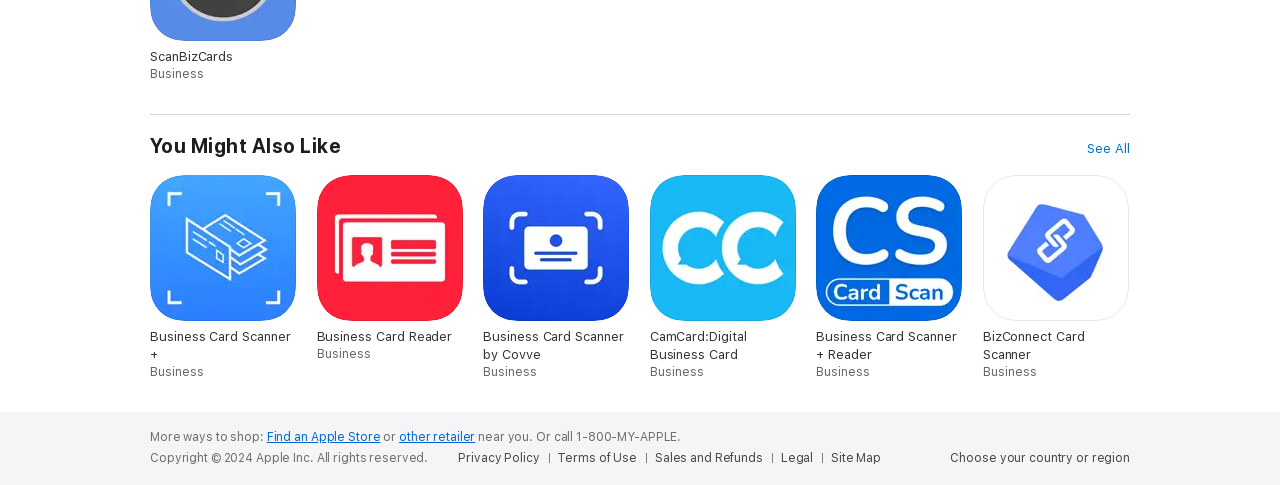Please answer the following question using a single word or phrase: 
What is the text below the list of links?

More ways to shop: